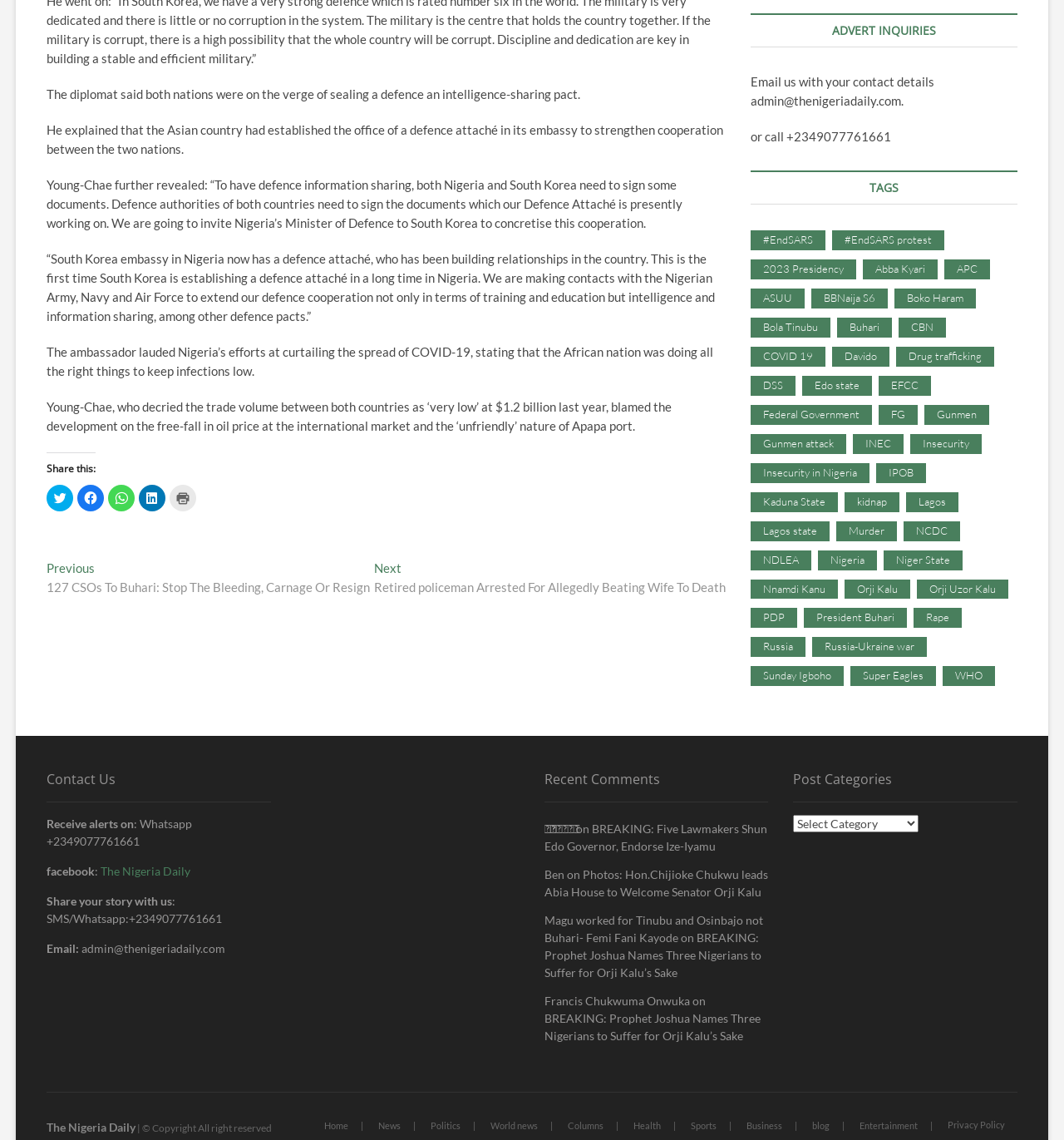Specify the bounding box coordinates of the region I need to click to perform the following instruction: "View post tagged with COVID 19". The coordinates must be four float numbers in the range of 0 to 1, i.e., [left, top, right, bottom].

[0.706, 0.304, 0.776, 0.322]